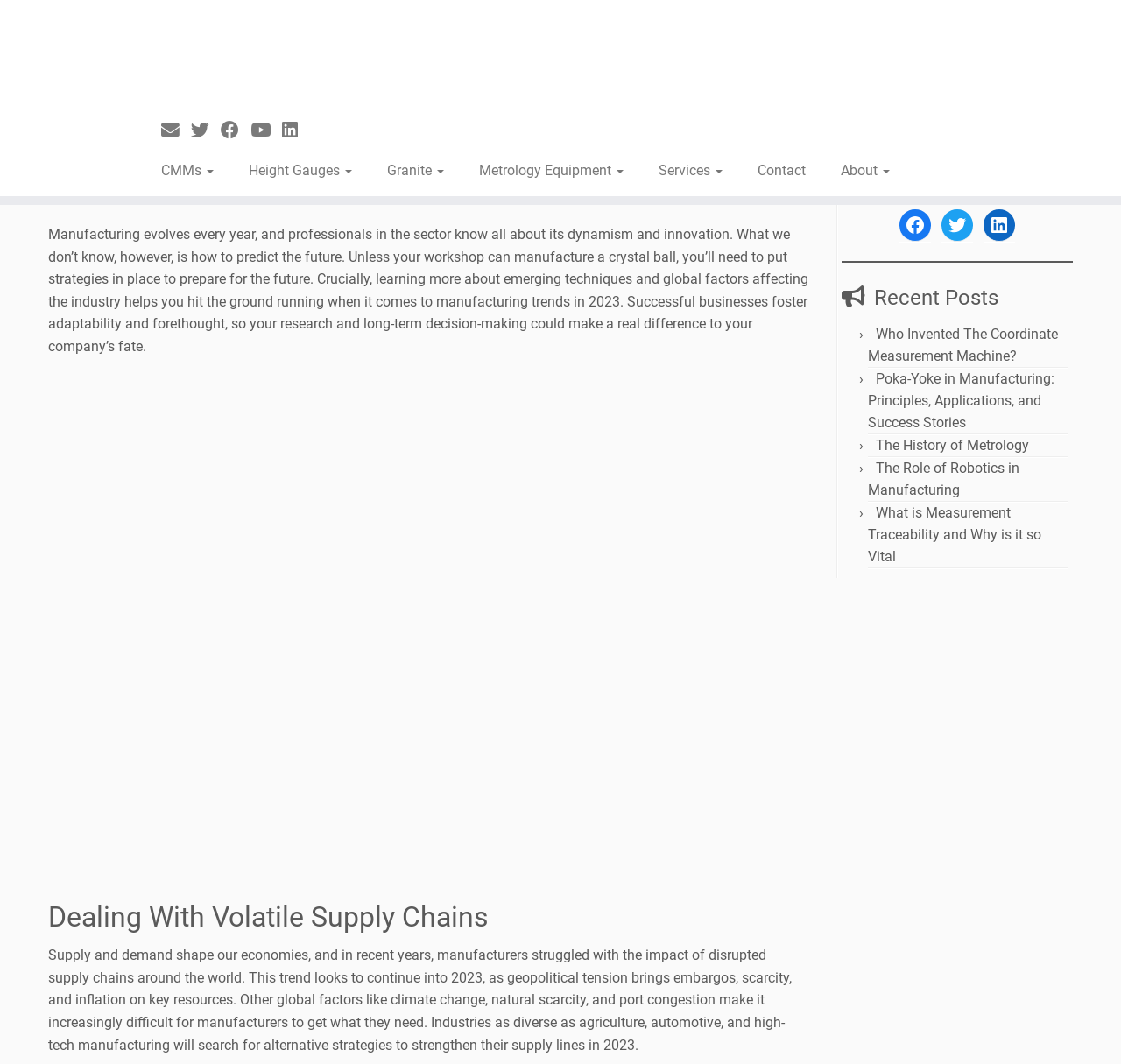Generate the text content of the main headline of the webpage.

Top Manufacturing Trends in 2023